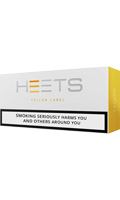Break down the image into a detailed narrative.

The image displays a pack of IQOS HEETS Yellow, featuring a sleek, modern design. The box is predominantly white, with the brand name "HEETS" prominently displayed in elegant, bold lettering, along with the descriptor "YELLOW LABEL." The packaging includes a cautionary message that reads, "SMOKING SERIOUSLY HARMS YOU AND OTHERS AROUND YOU," emphasizing the health risks associated with smoking. This product is available for purchase online, typically sold in packs of ten at a price starting from AUD 55, and offers a quick and efficient delivery service throughout Australia, catering to users seeking alternatives to traditional cigarettes.